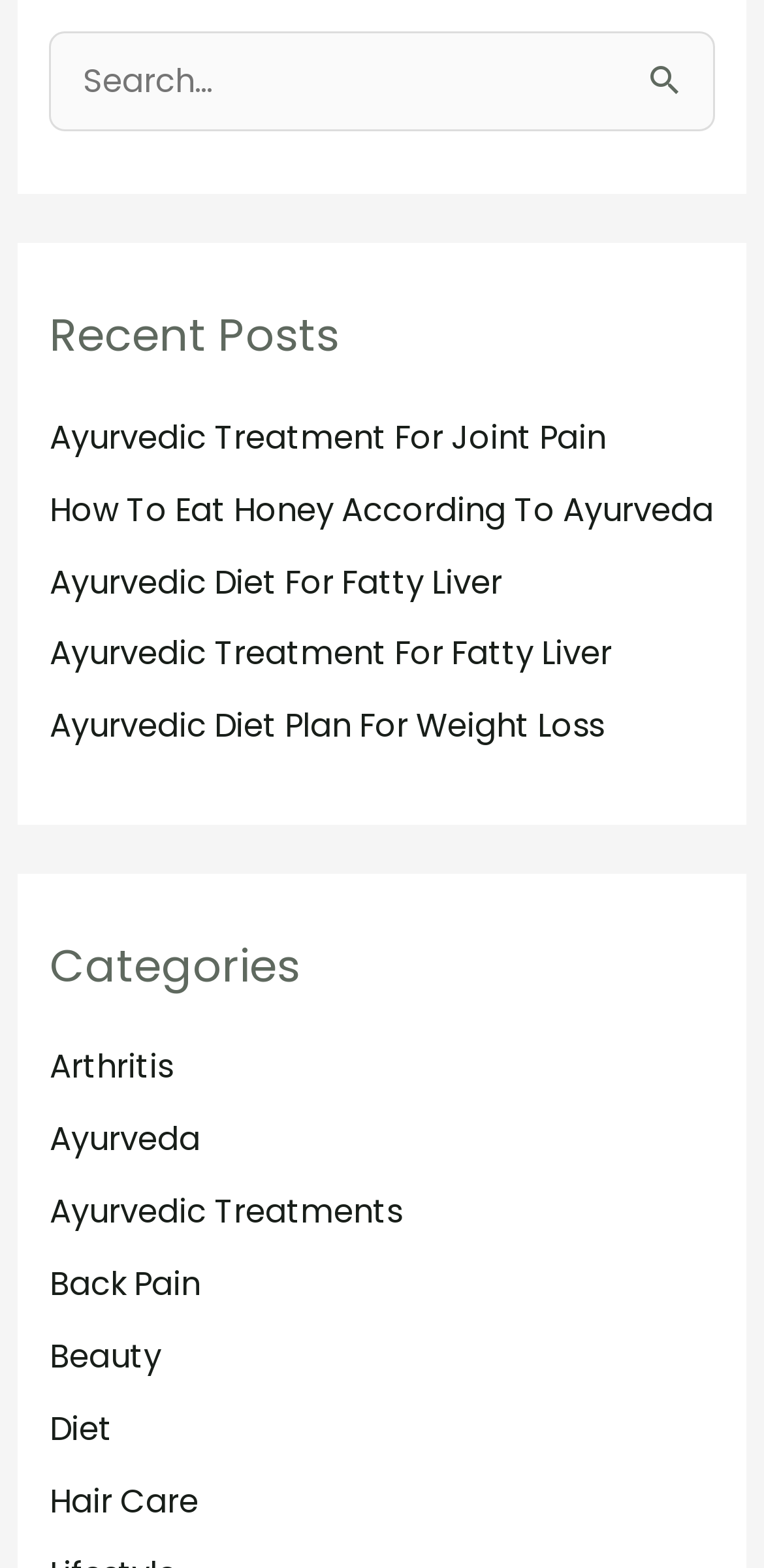Please find the bounding box for the UI element described by: "Ayurvedic Treatment For Joint Pain".

[0.065, 0.264, 0.793, 0.293]